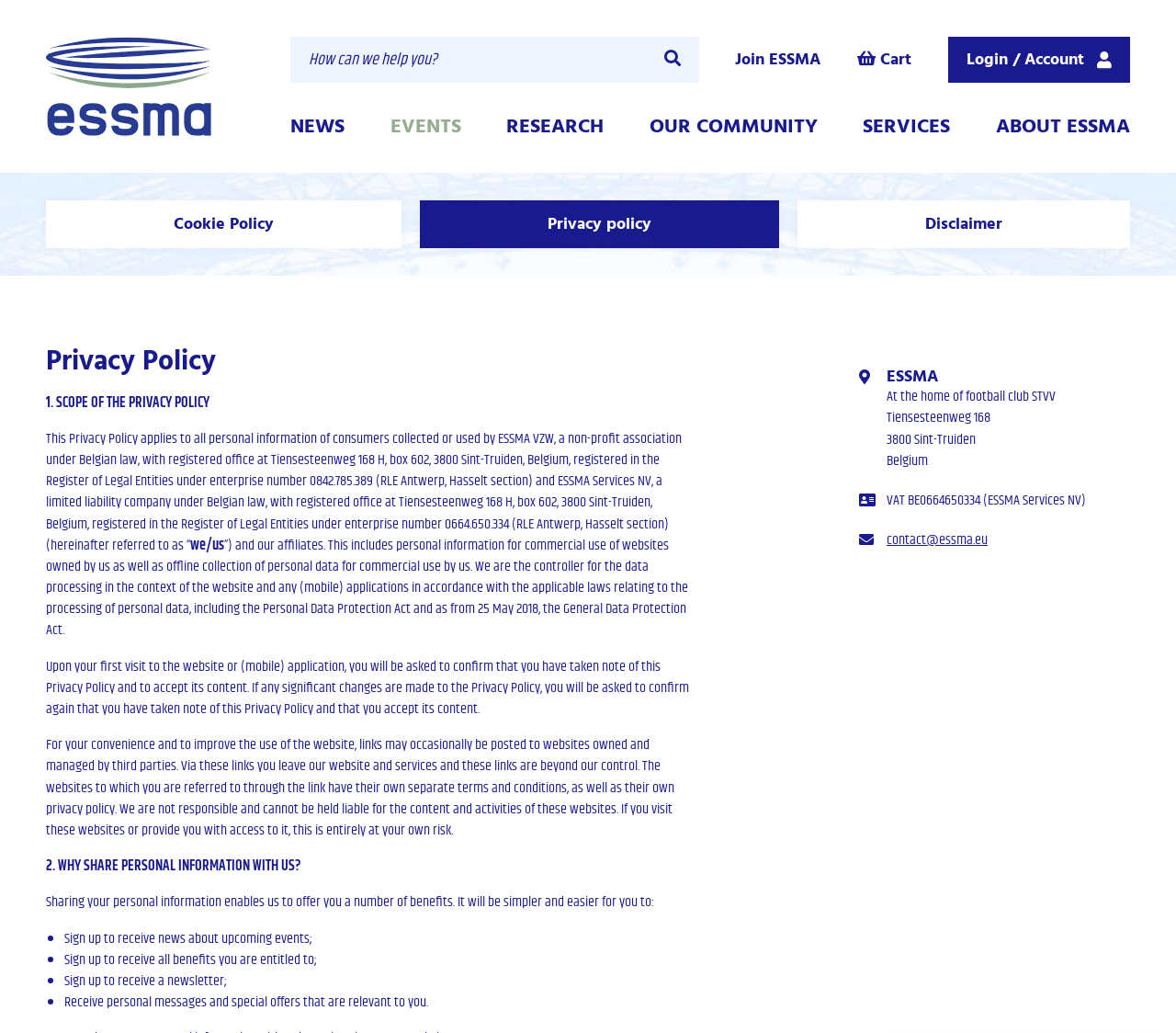Create an elaborate caption for the webpage.

The webpage is about the European Stadium & Safety Management Association (ESSMA), a non-profit organization that unites the stadium industry. At the top left corner, there is an ESSMA logo, which is an image. Next to the logo, there is a search bar with a magnifying glass icon and a "How can we help you?" text box. On the top right corner, there are several links, including "Join ESSMA", "Cart", and "Login / Account".

Below the top navigation bar, there are six main links: "NEWS", "EVENTS", "RESEARCH", "OUR COMMUNITY", "SERVICES", and "ABOUT ESSMA". These links are arranged horizontally and take up about half of the screen width.

The main content of the webpage is the "Privacy Policy" section, which is divided into several subheadings and paragraphs. The policy explains how ESSMA collects and uses personal information, including the scope of the policy, why sharing personal information is beneficial, and how the information is used.

The policy text is arranged in a single column and takes up most of the screen space. There are several links to other pages, including "Cookie Policy", "Disclaimer", and an email address "contact@essma.eu". At the bottom of the page, there is a footer section with the ESSMA logo, address, and VAT number.

Overall, the webpage has a simple and clean design, with a focus on providing information about ESSMA's privacy policy.